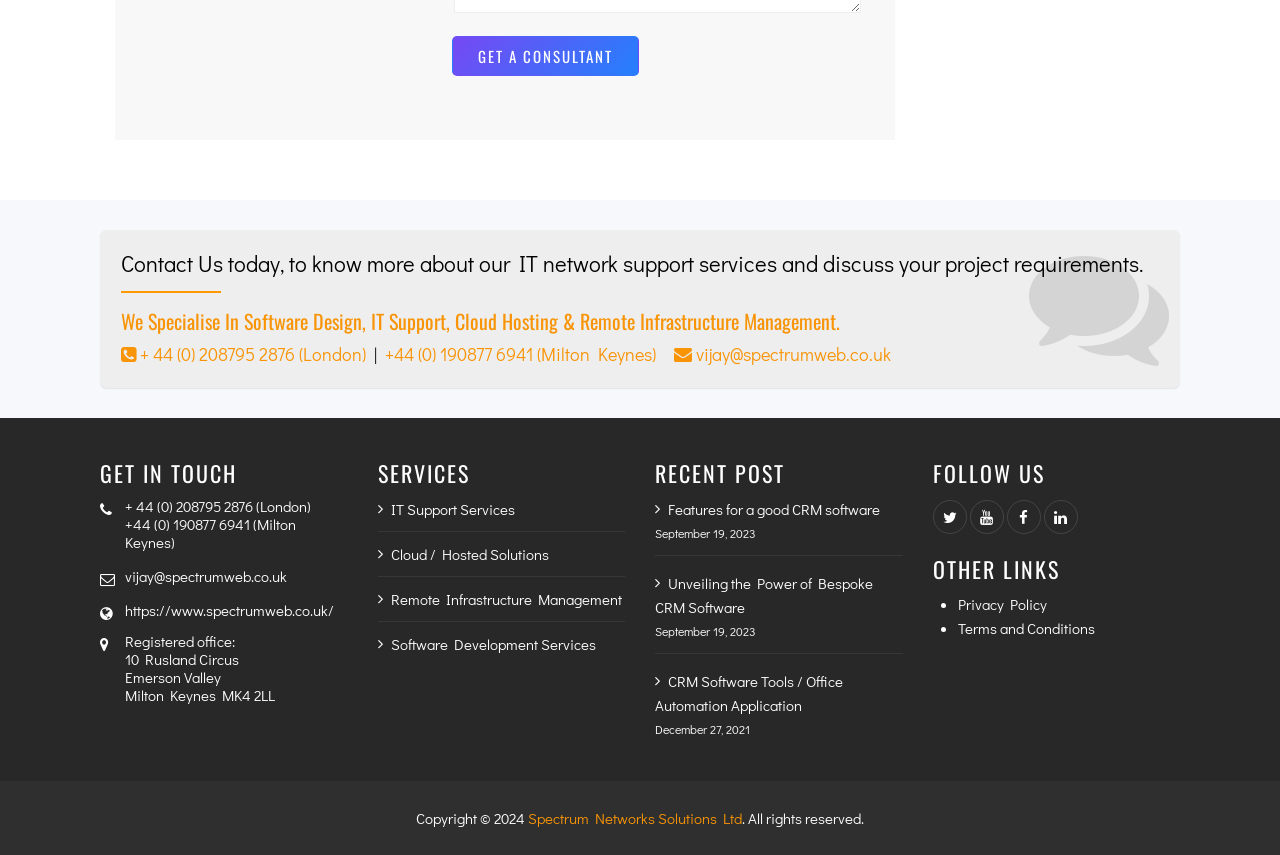Provide a brief response using a word or short phrase to this question:
What is the link to the company's website?

https://www.spectrumweb.co.uk/